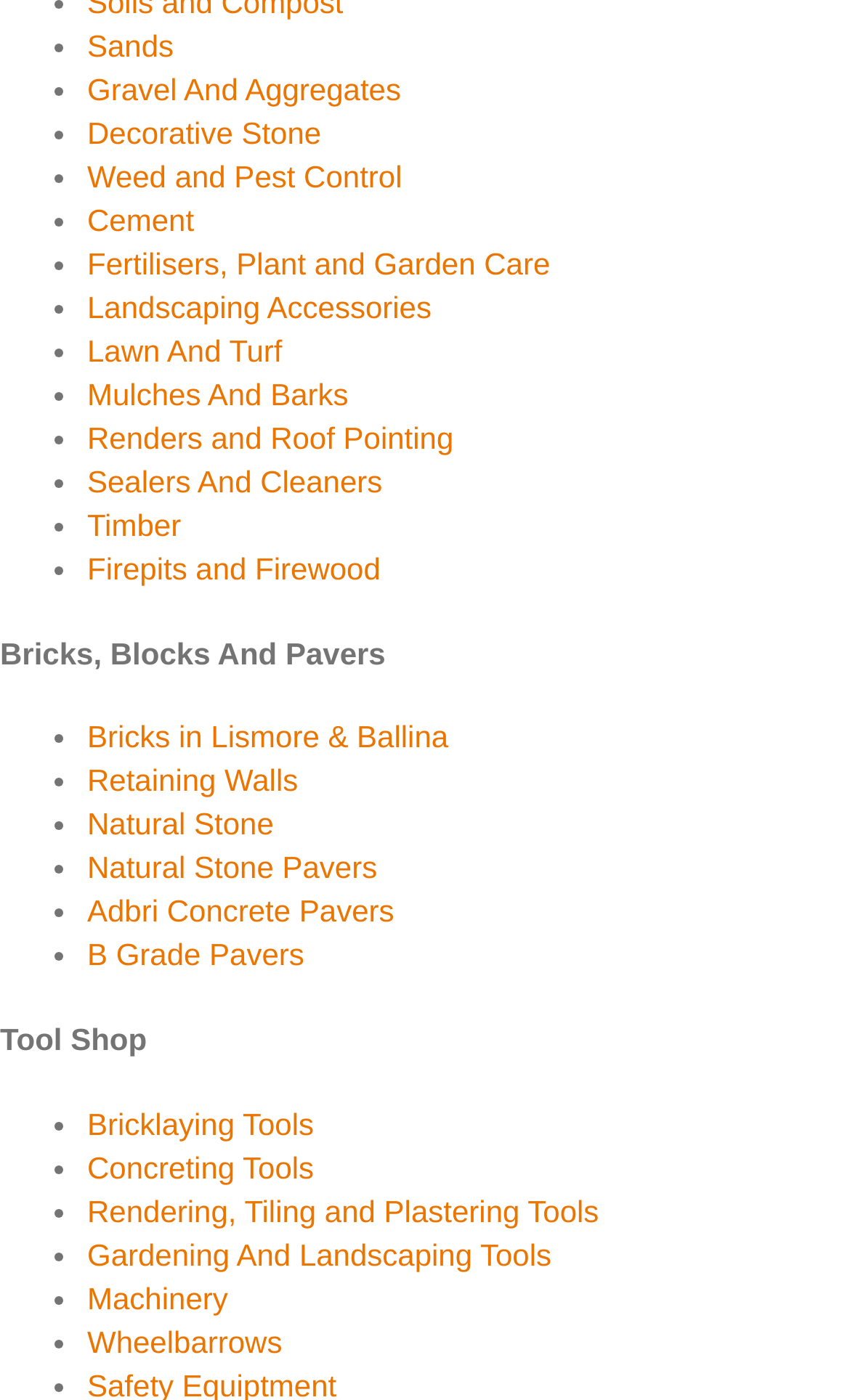Please specify the bounding box coordinates of the clickable region to carry out the following instruction: "Click on 'Sands'". The coordinates should be four float numbers between 0 and 1, in the format [left, top, right, bottom].

[0.103, 0.02, 0.204, 0.045]